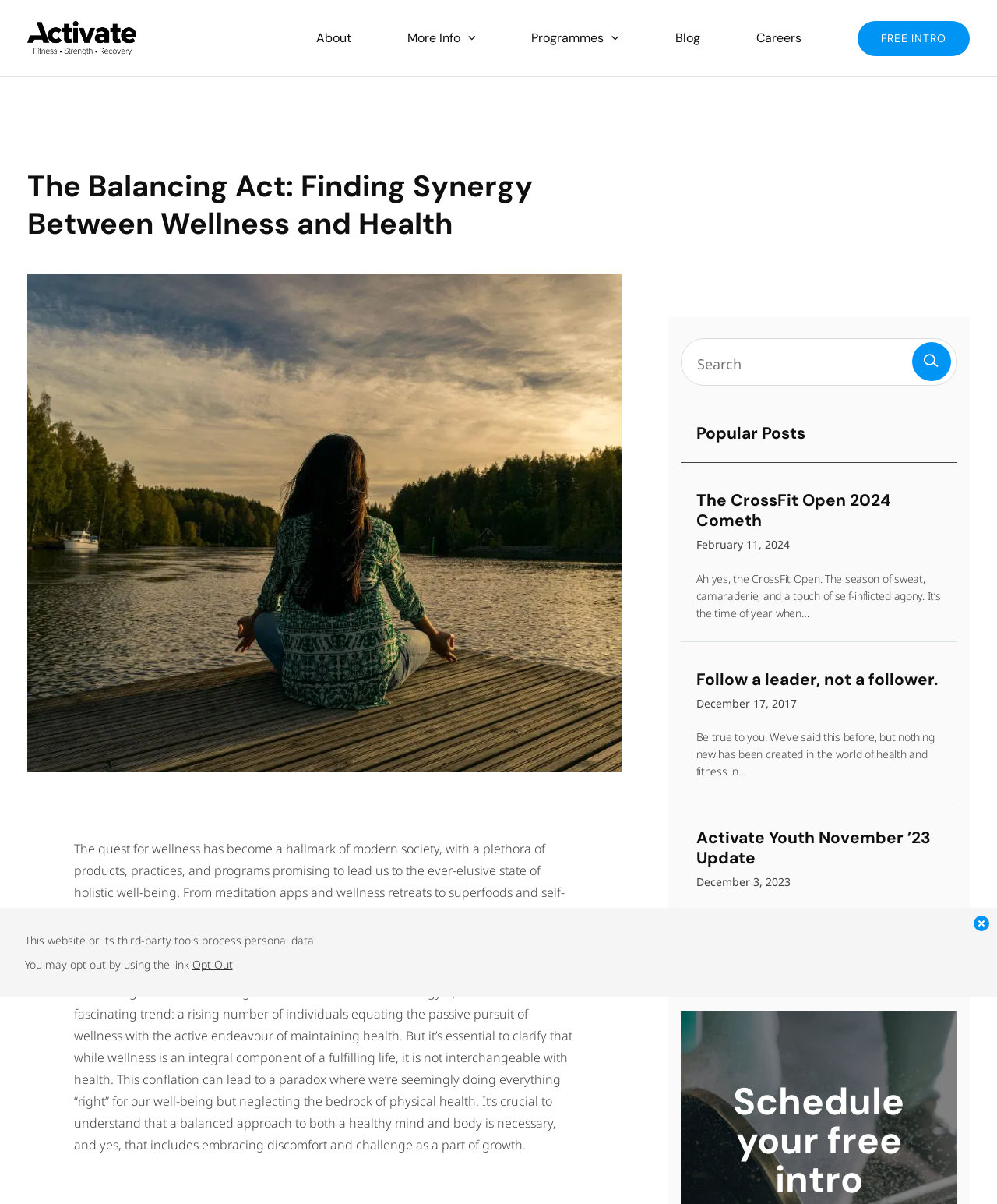What is the function of the 'Search' textbox?
Refer to the image and give a detailed response to the question.

The 'Search' textbox is likely used to search for content on the website, as it is a common feature on websites to allow users to search for specific topics or keywords.